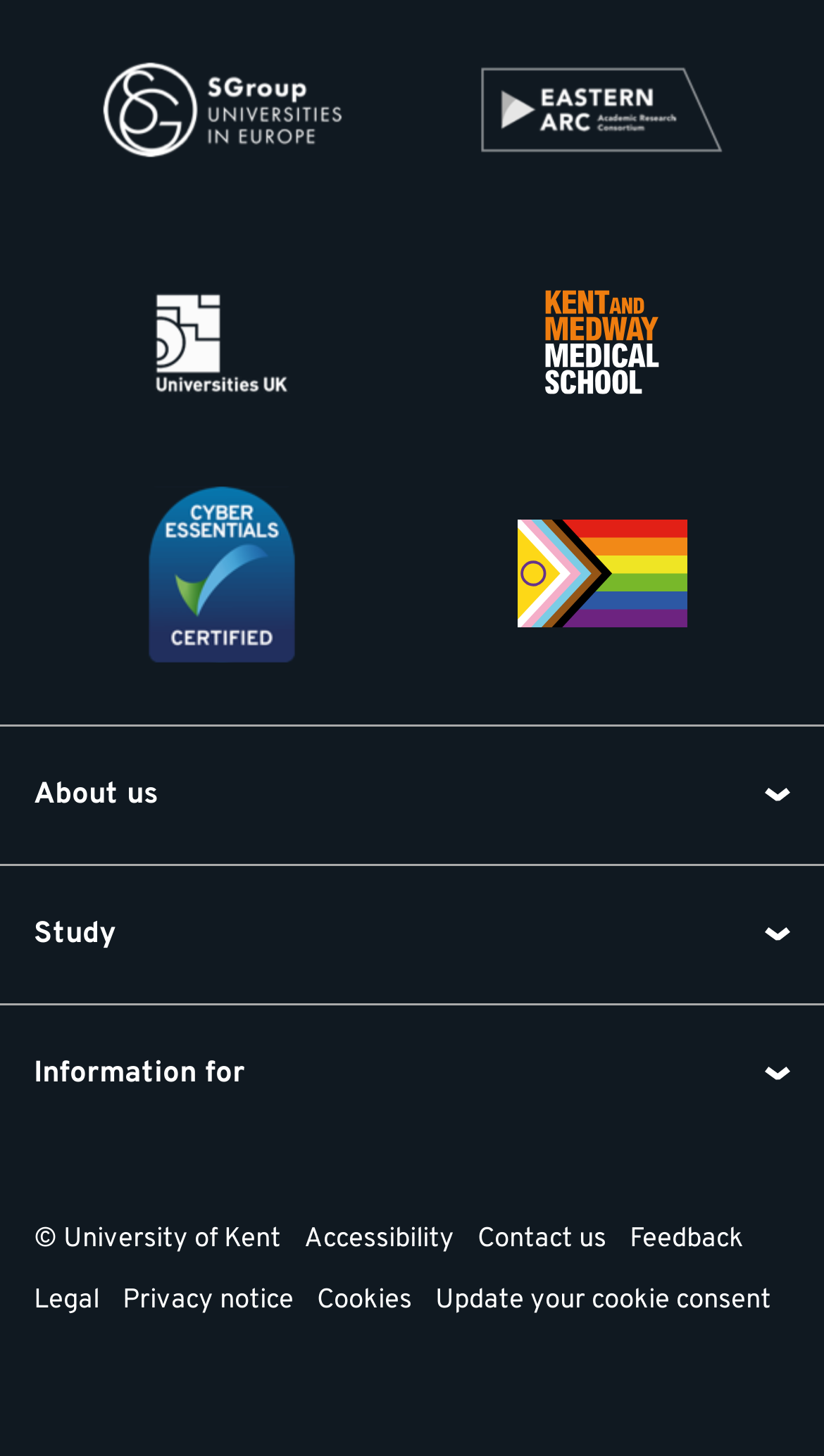Could you indicate the bounding box coordinates of the region to click in order to complete this instruction: "Click Universities UK".

[0.077, 0.155, 0.462, 0.314]